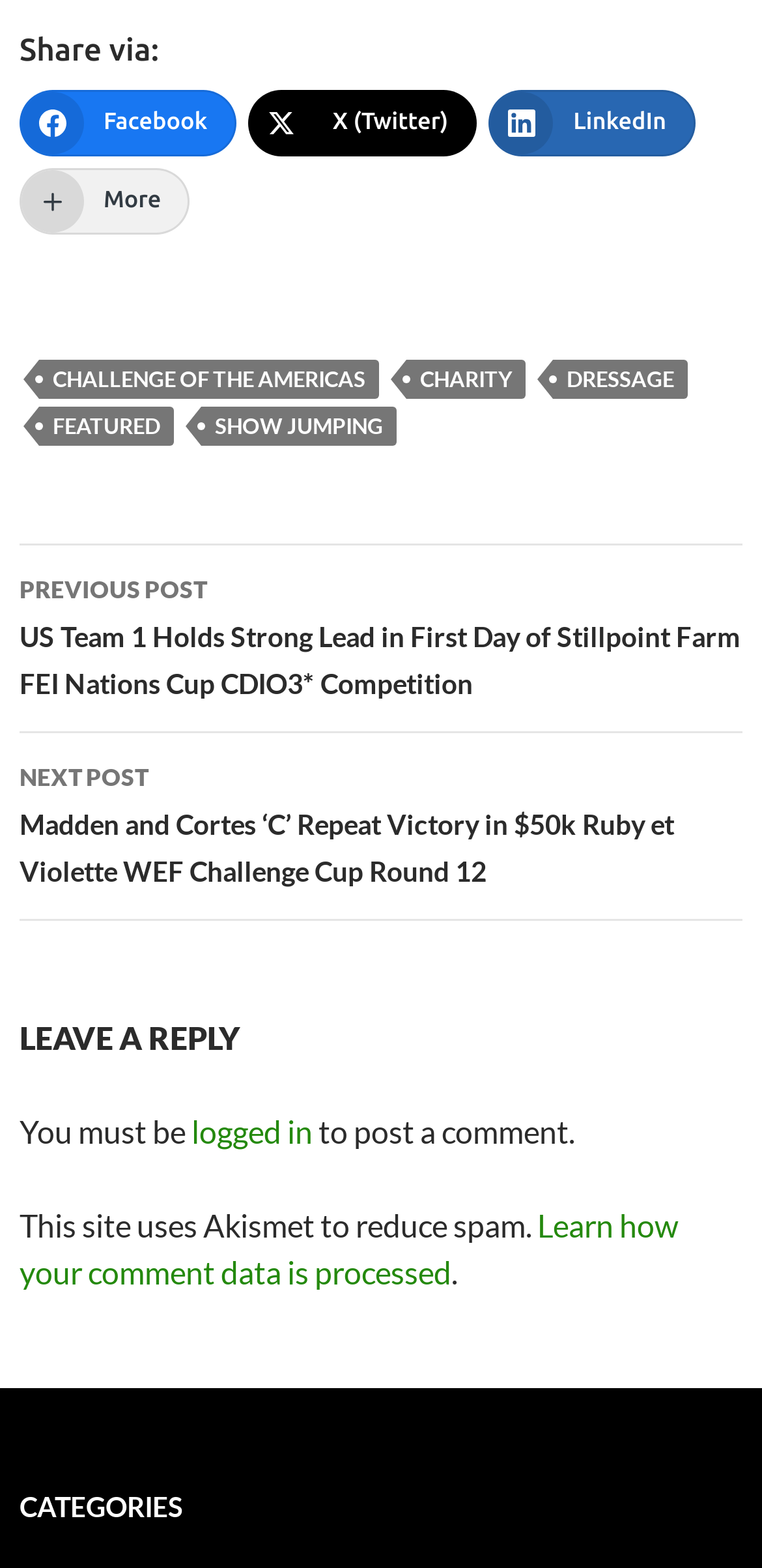Identify the bounding box coordinates of the region I need to click to complete this instruction: "Click on Travelogue".

None